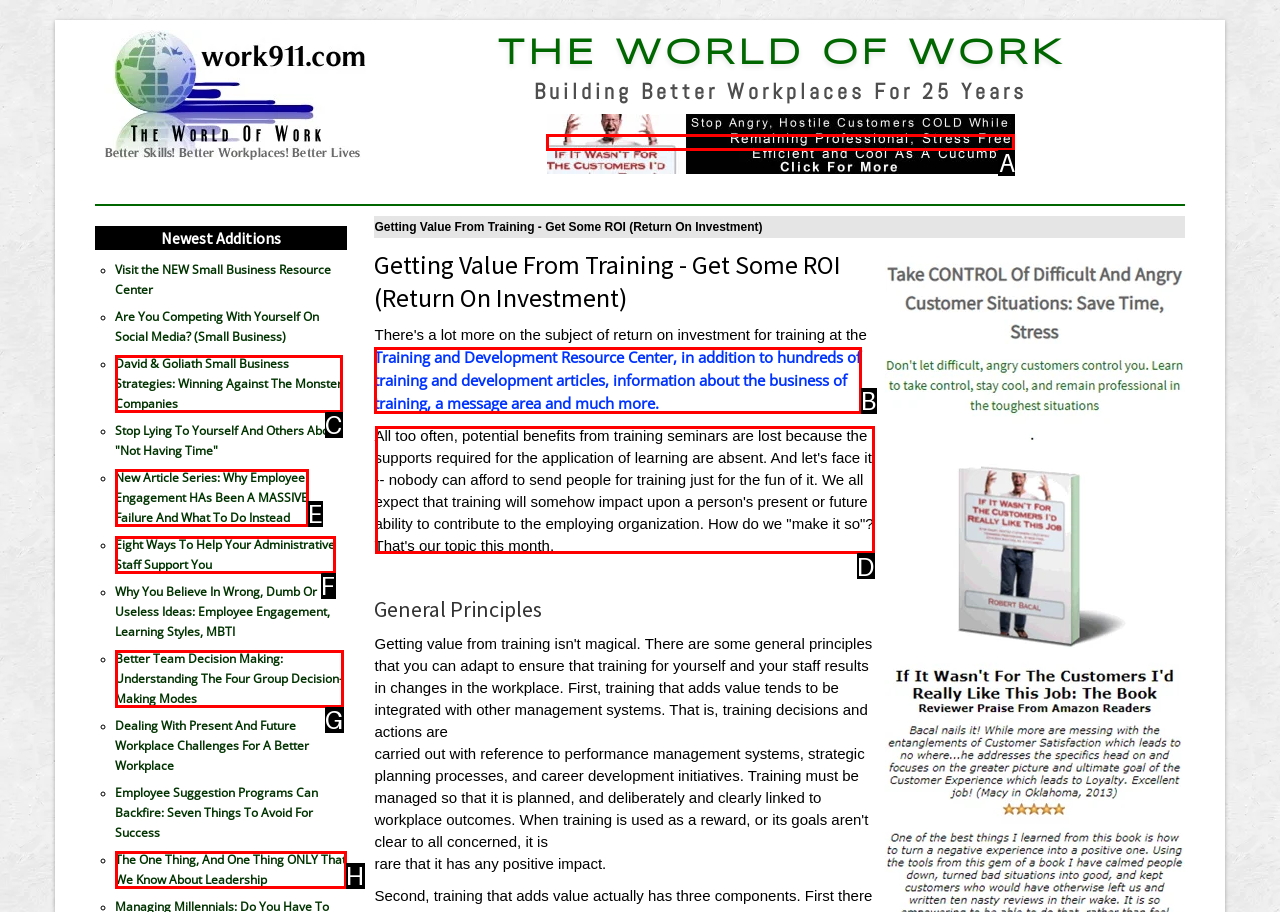Determine the letter of the UI element I should click on to complete the task: Read the article about getting value from training from the provided choices in the screenshot.

D